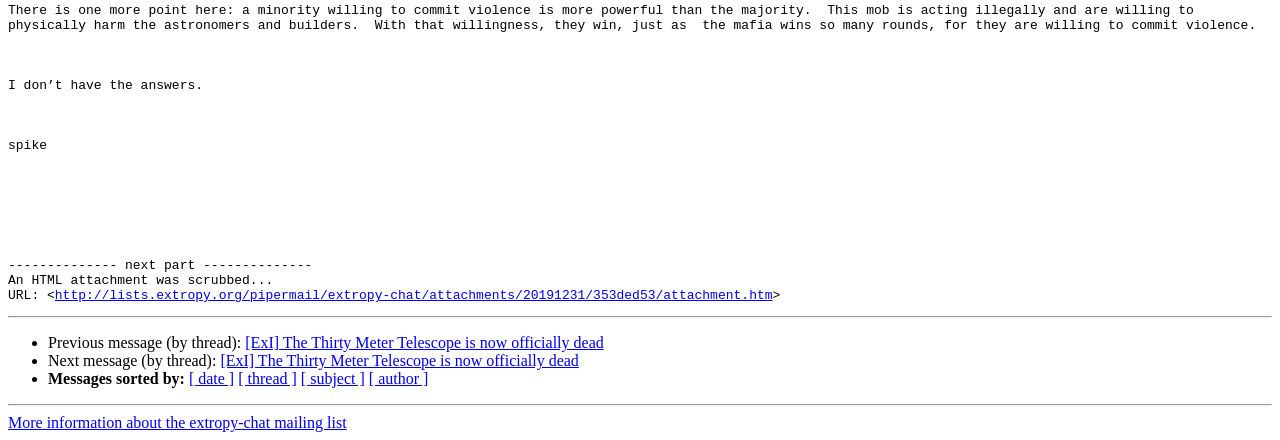Pinpoint the bounding box coordinates of the clickable area necessary to execute the following instruction: "View attachment". The coordinates should be given as four float numbers between 0 and 1, namely [left, top, right, bottom].

[0.043, 0.656, 0.604, 0.69]